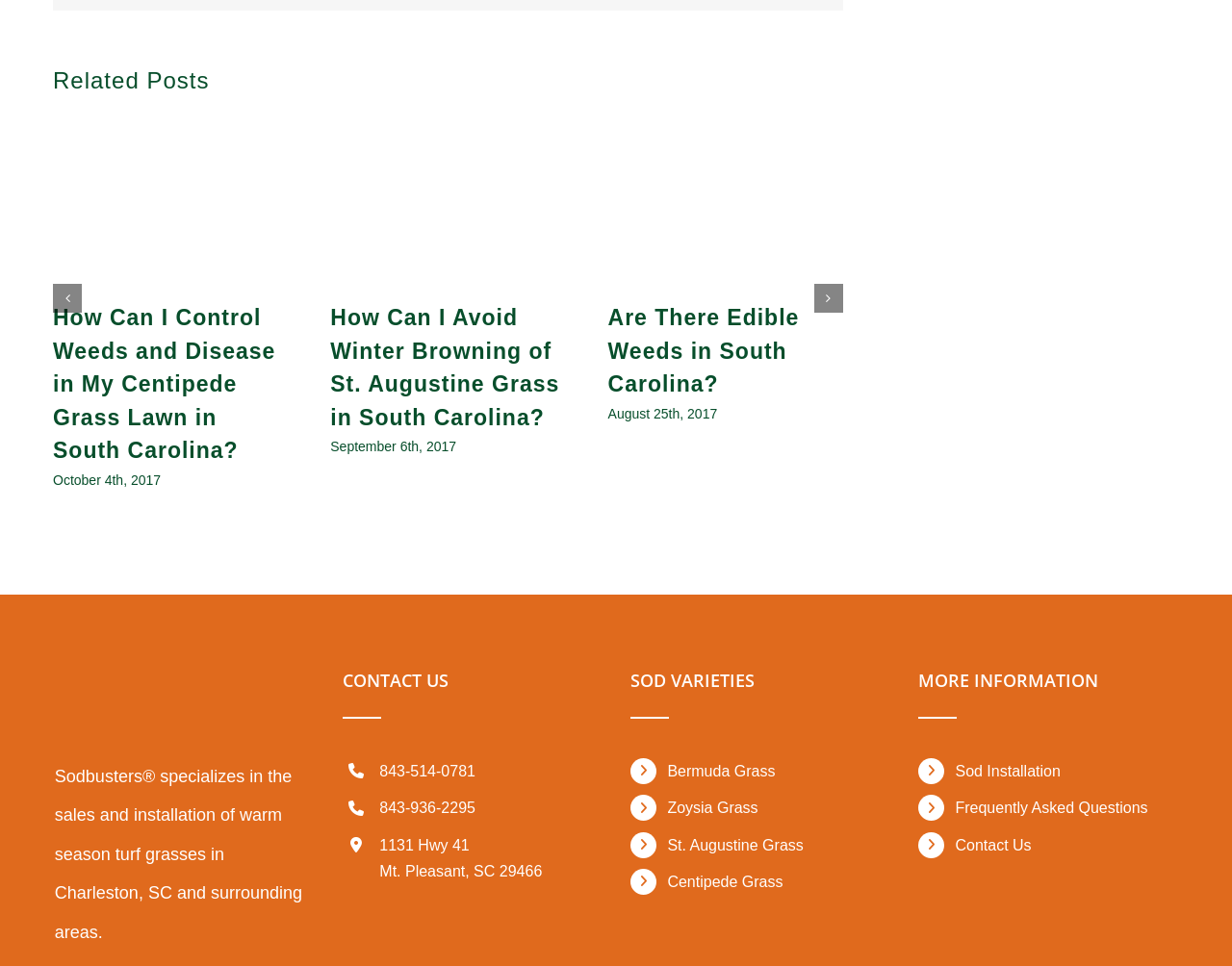Please provide a short answer using a single word or phrase for the question:
What type of grass is mentioned in the third related post?

St. Augustine Grass